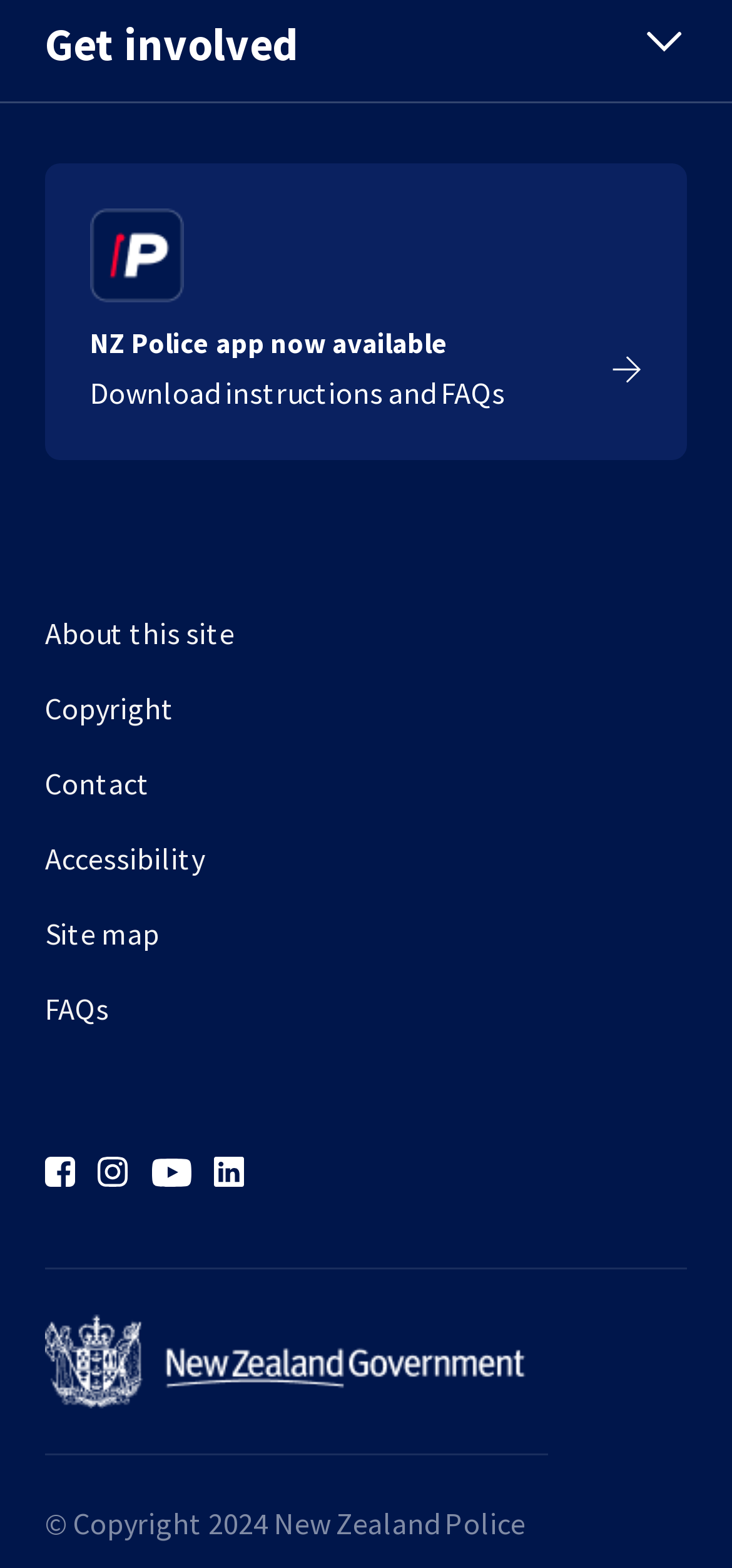Answer briefly with one word or phrase:
What is the name of the app available for download?

NZ Police app